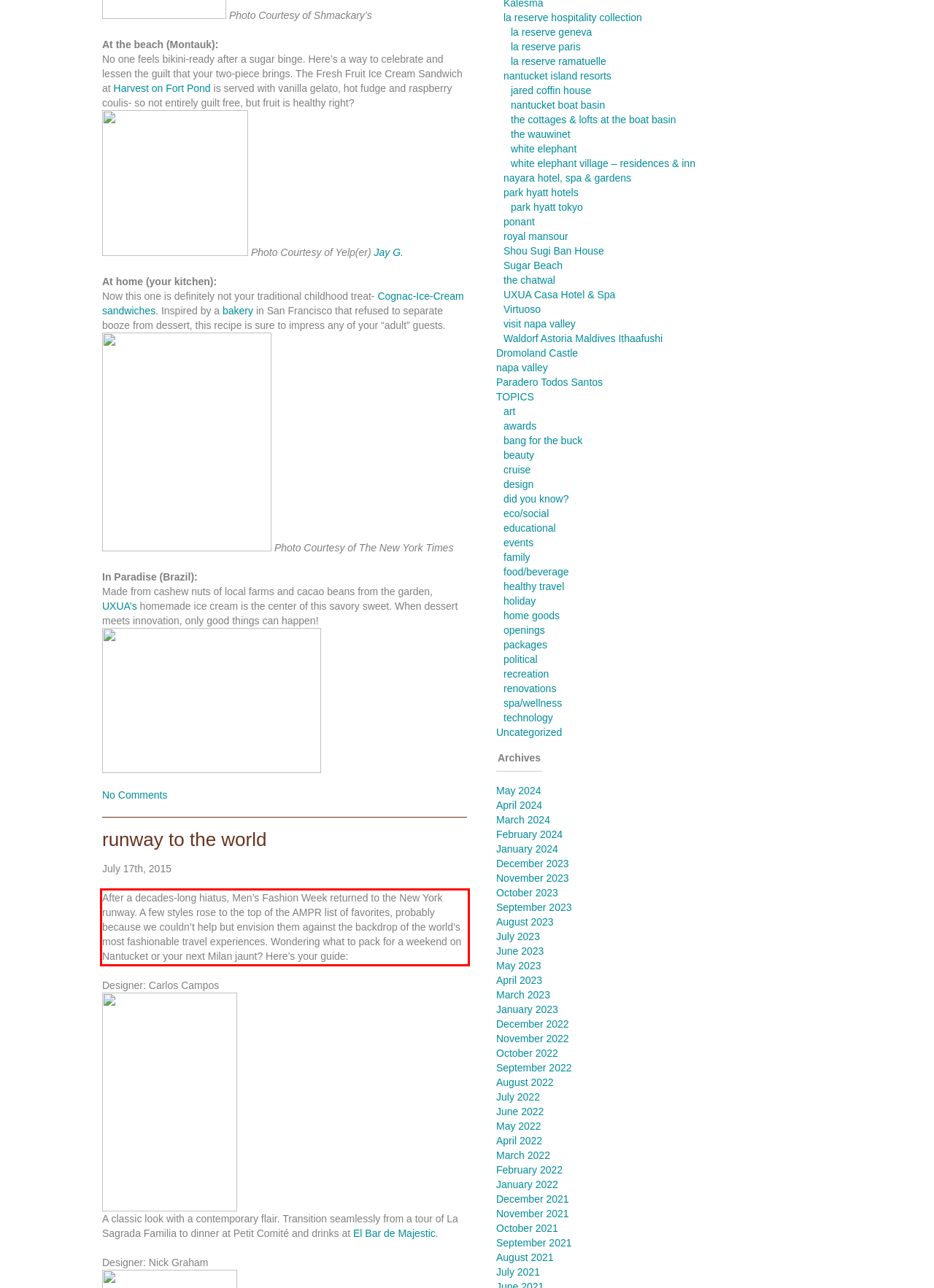Inspect the webpage screenshot that has a red bounding box and use OCR technology to read and display the text inside the red bounding box.

After a decades-long hiatus, Men’s Fashion Week returned to the New York runway. A few styles rose to the top of the AMPR list of favorites, probably because we couldn’t help but envision them against the backdrop of the world’s most fashionable travel experiences. Wondering what to pack for a weekend on Nantucket or your next Milan jaunt? Here’s your guide: